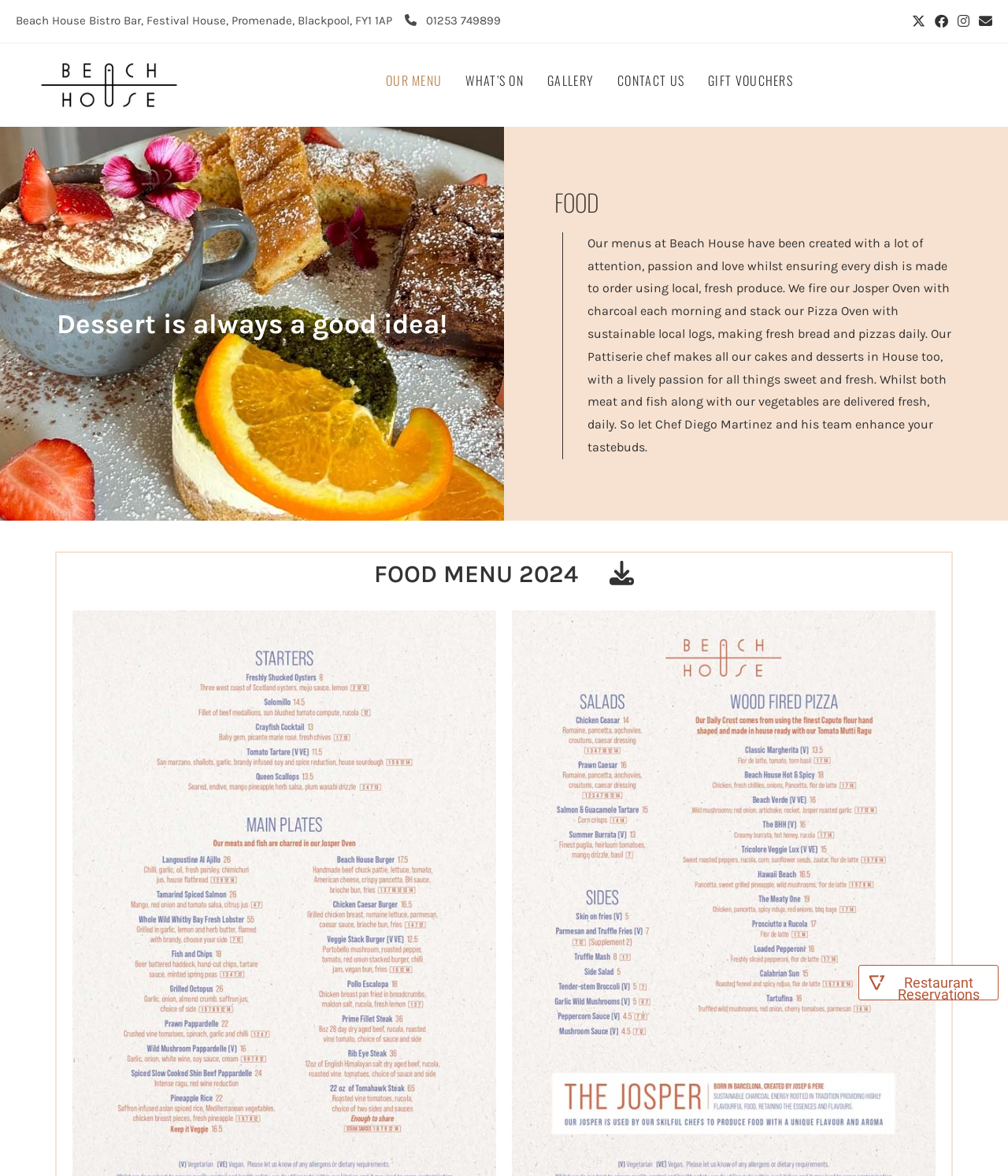Locate the bounding box coordinates of the area to click to fulfill this instruction: "Open the Instagram link". The bounding box should be presented as four float numbers between 0 and 1, in the order [left, top, right, bottom].

[0.945, 0.011, 0.966, 0.025]